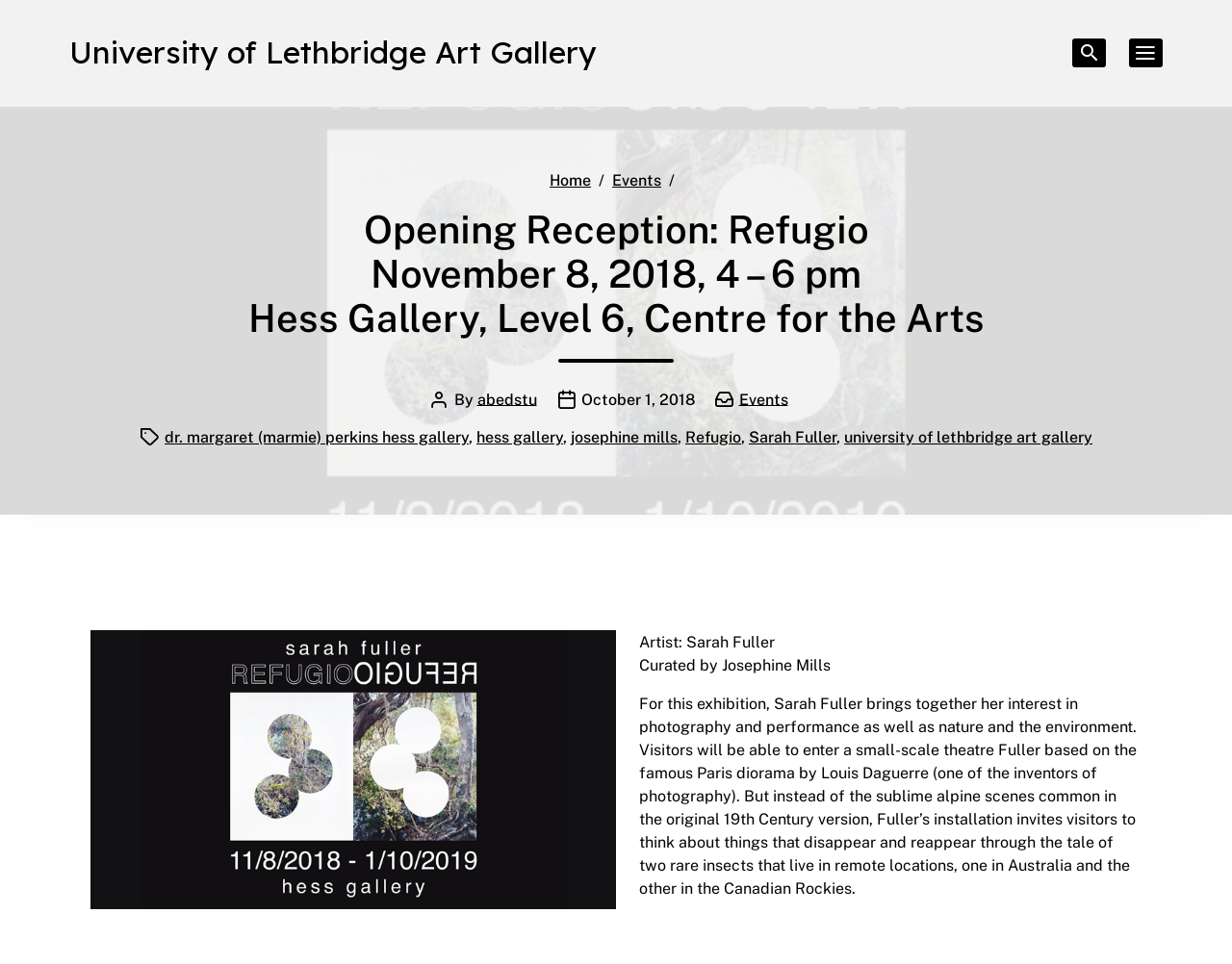Answer in one word or a short phrase: 
Who is the curator of the exhibition?

Josephine Mills